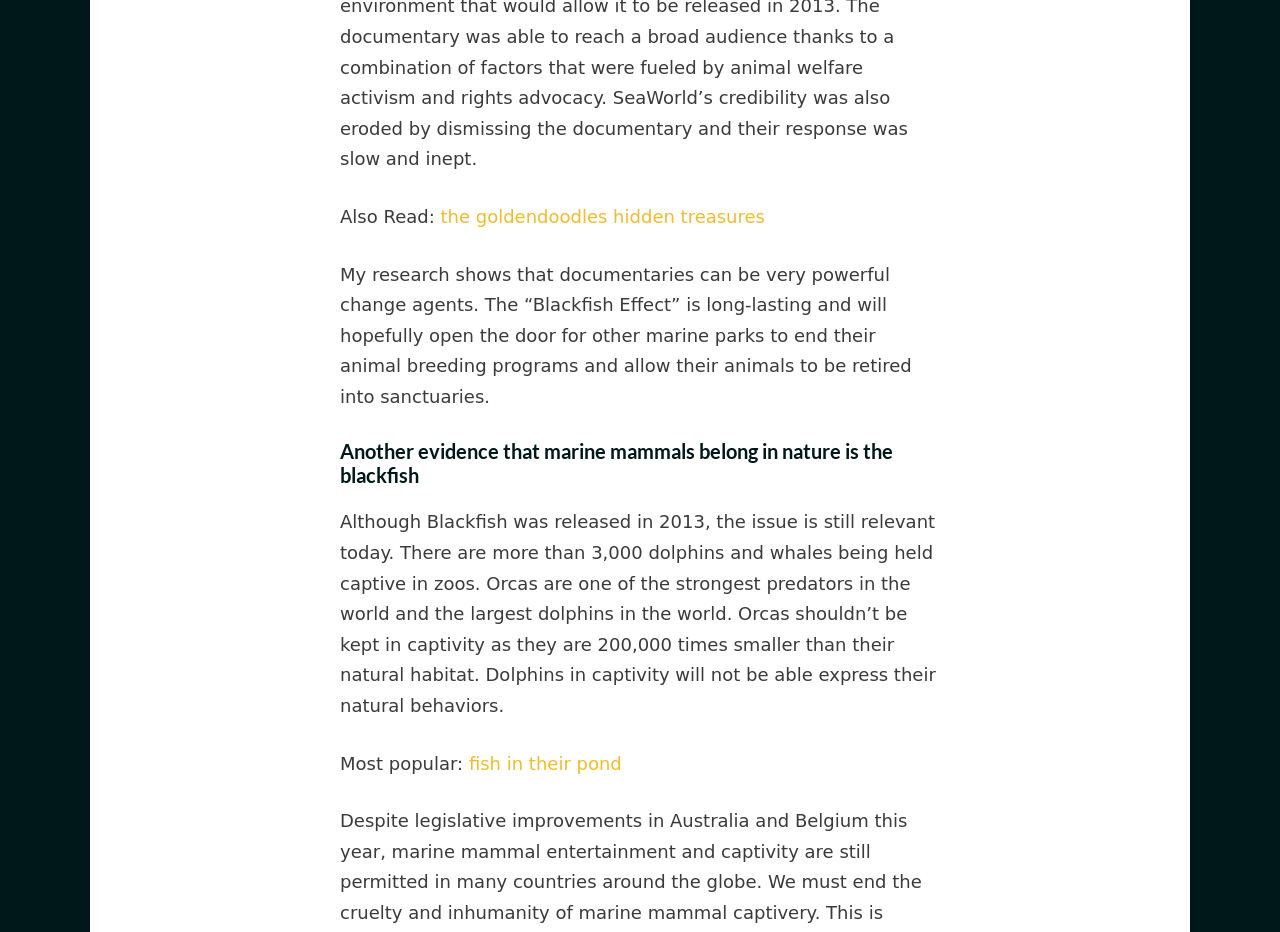Can you give a comprehensive explanation to the question given the content of the image?
What is the topic of the article?

The topic of the article can be inferred from the text content, which discusses the issue of marine mammals being held captive in zoos and the impact of documentaries like Blackfish on raising awareness about this issue.